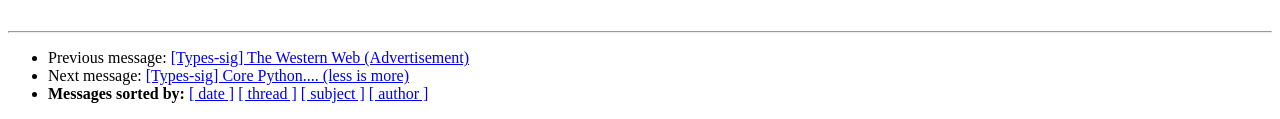Please specify the bounding box coordinates in the format (top-left x, top-left y, bottom-right x, bottom-right y), with all values as floating point numbers between 0 and 1. Identify the bounding box of the UI element described by: [ date ]

[0.148, 0.718, 0.183, 0.861]